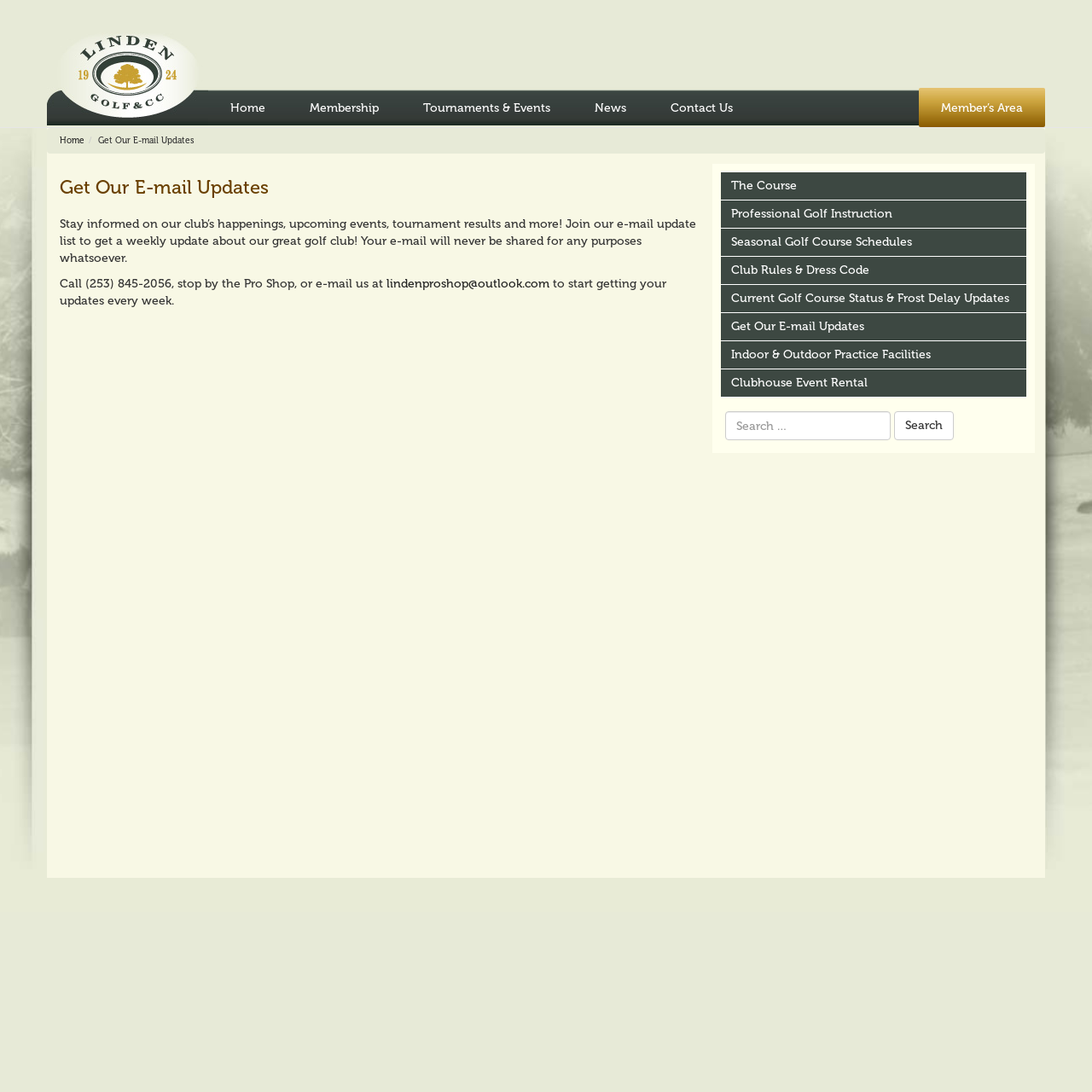Please identify the bounding box coordinates of the element's region that needs to be clicked to fulfill the following instruction: "Click the 'Home' link". The bounding box coordinates should consist of four float numbers between 0 and 1, i.e., [left, top, right, bottom].

[0.191, 0.08, 0.263, 0.116]